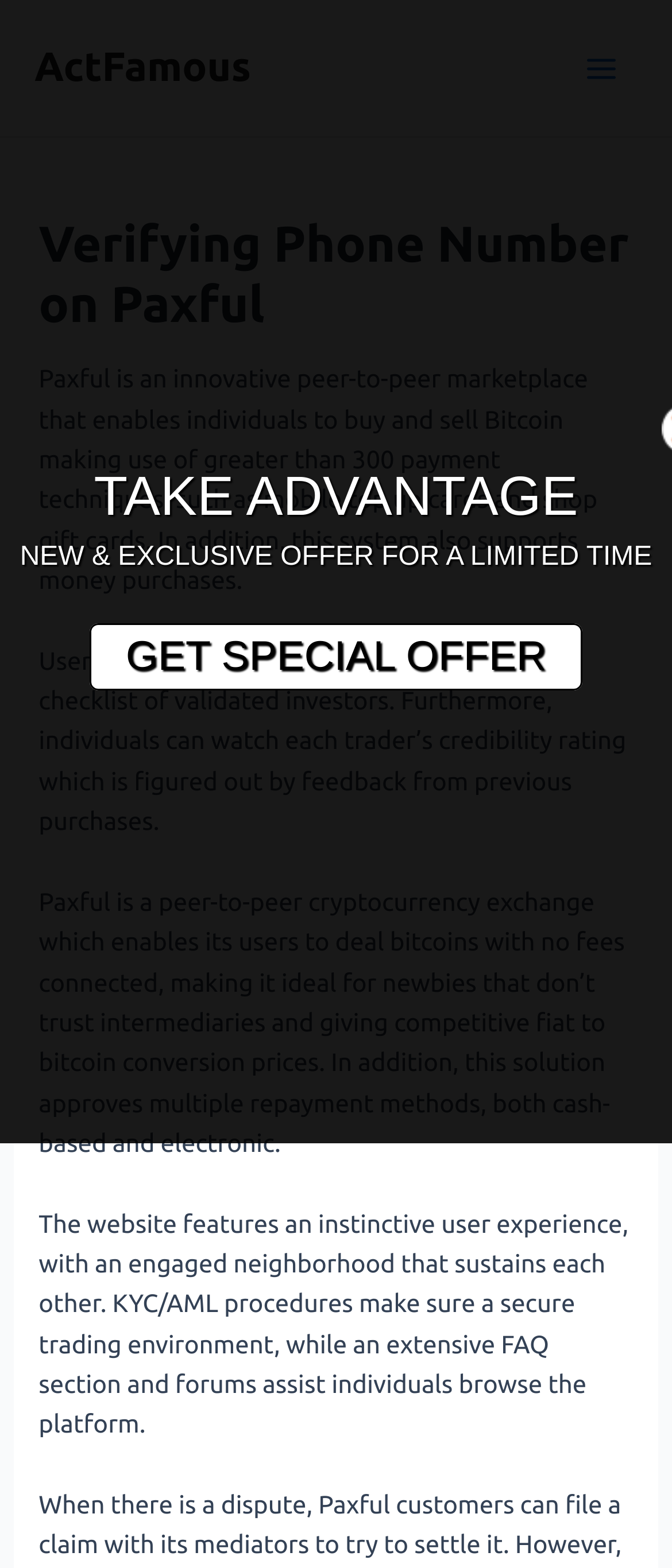How many payment methods does Paxful support?
Look at the image and respond to the question as thoroughly as possible.

According to the webpage, Paxful supports more than 300 payment methods, including mobile top-up cards and shop gift cards, making it a versatile platform for buying and selling Bitcoin.